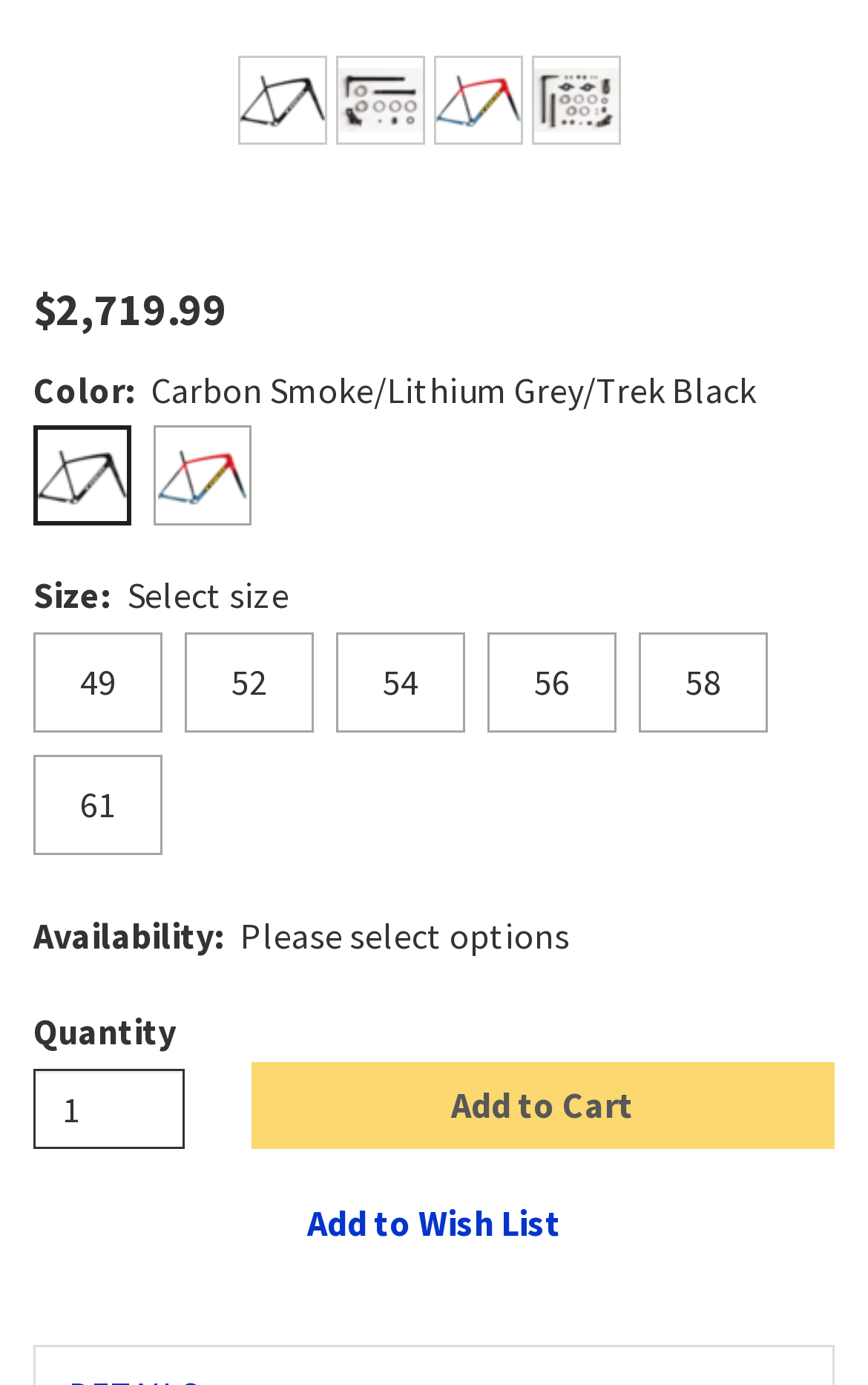Please identify the bounding box coordinates of the area that needs to be clicked to fulfill the following instruction: "Increase quantity."

[0.038, 0.771, 0.212, 0.829]